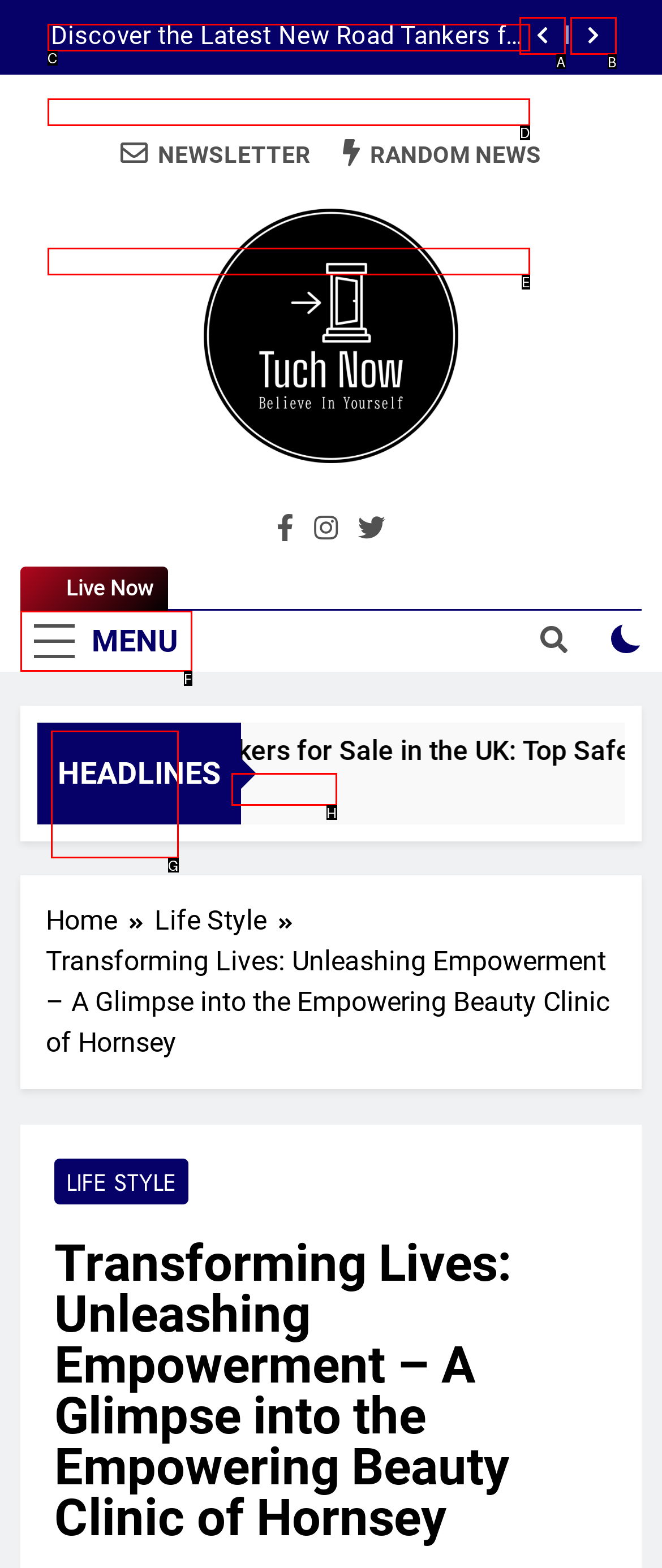Choose the UI element that best aligns with the description: Menu
Respond with the letter of the chosen option directly.

F